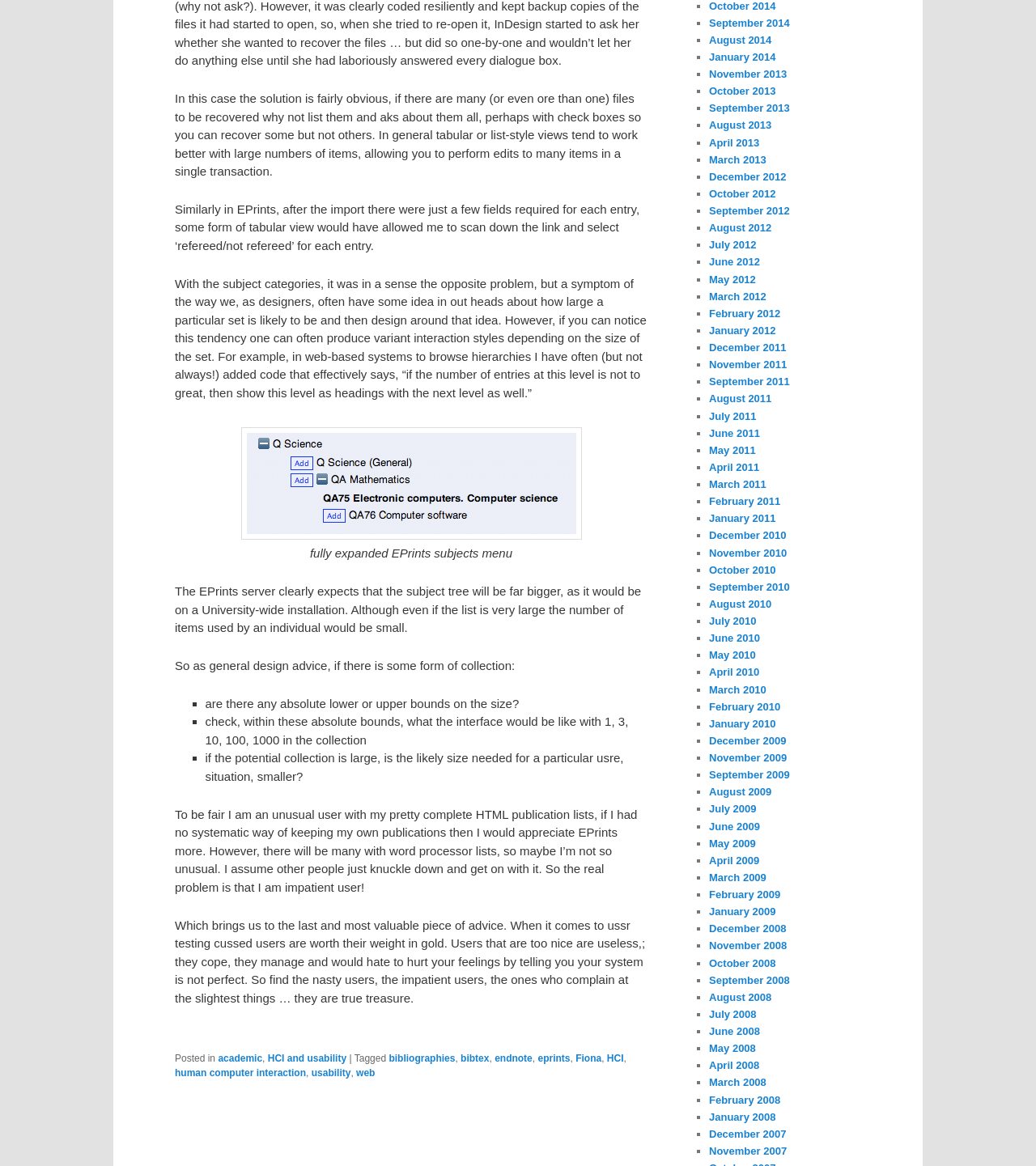Using the image as a reference, answer the following question in as much detail as possible:
What is the author's experience with EPrints?

The author mentions that they have a complete HTML publication list, which makes them an unusual user. They also mention that if they didn't have a systematic way of keeping their own publications, they would appreciate EPrints more.